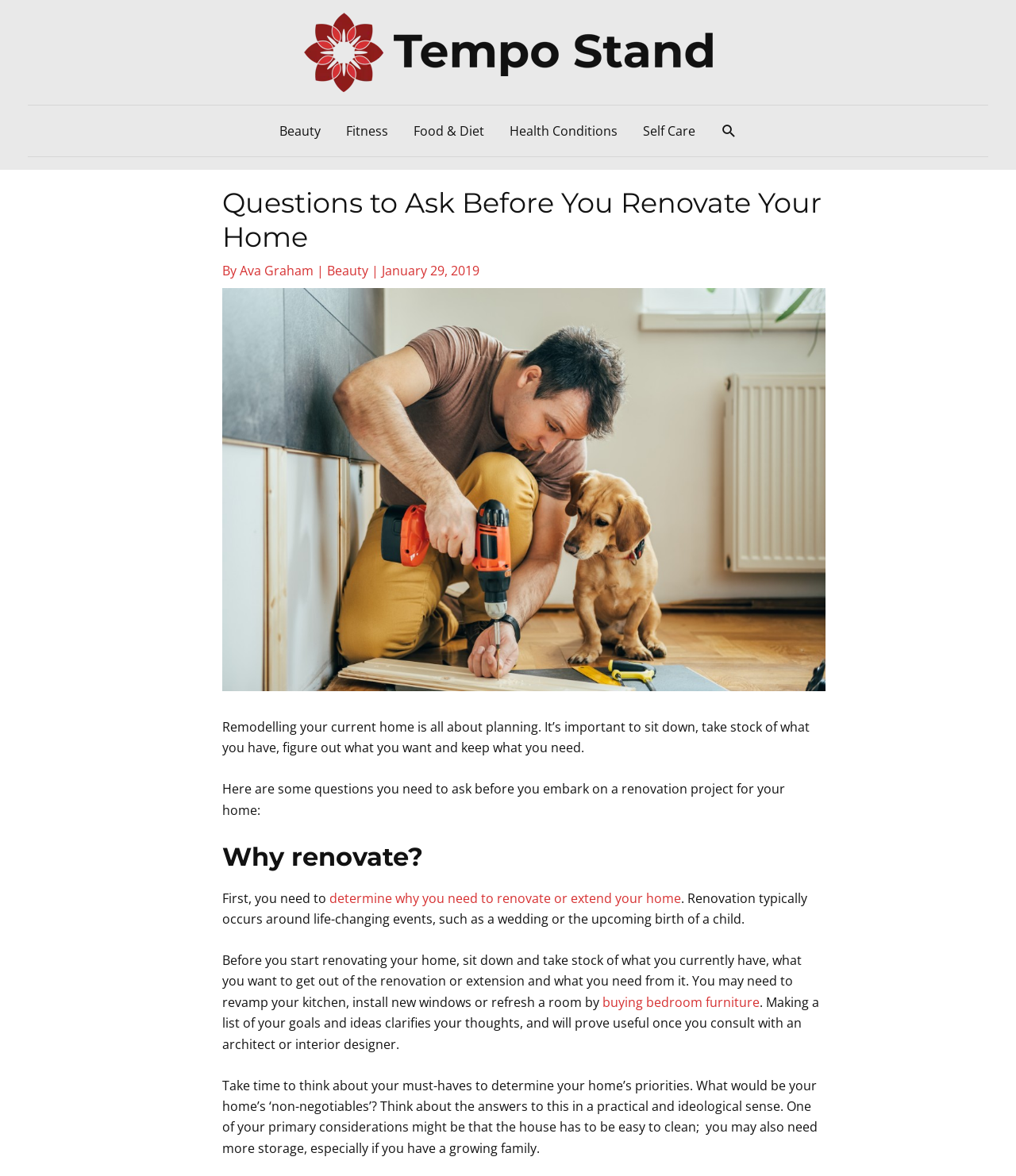Locate the bounding box coordinates of the area you need to click to fulfill this instruction: 'Explore buying bedroom furniture'. The coordinates must be in the form of four float numbers ranging from 0 to 1: [left, top, right, bottom].

[0.593, 0.845, 0.748, 0.859]